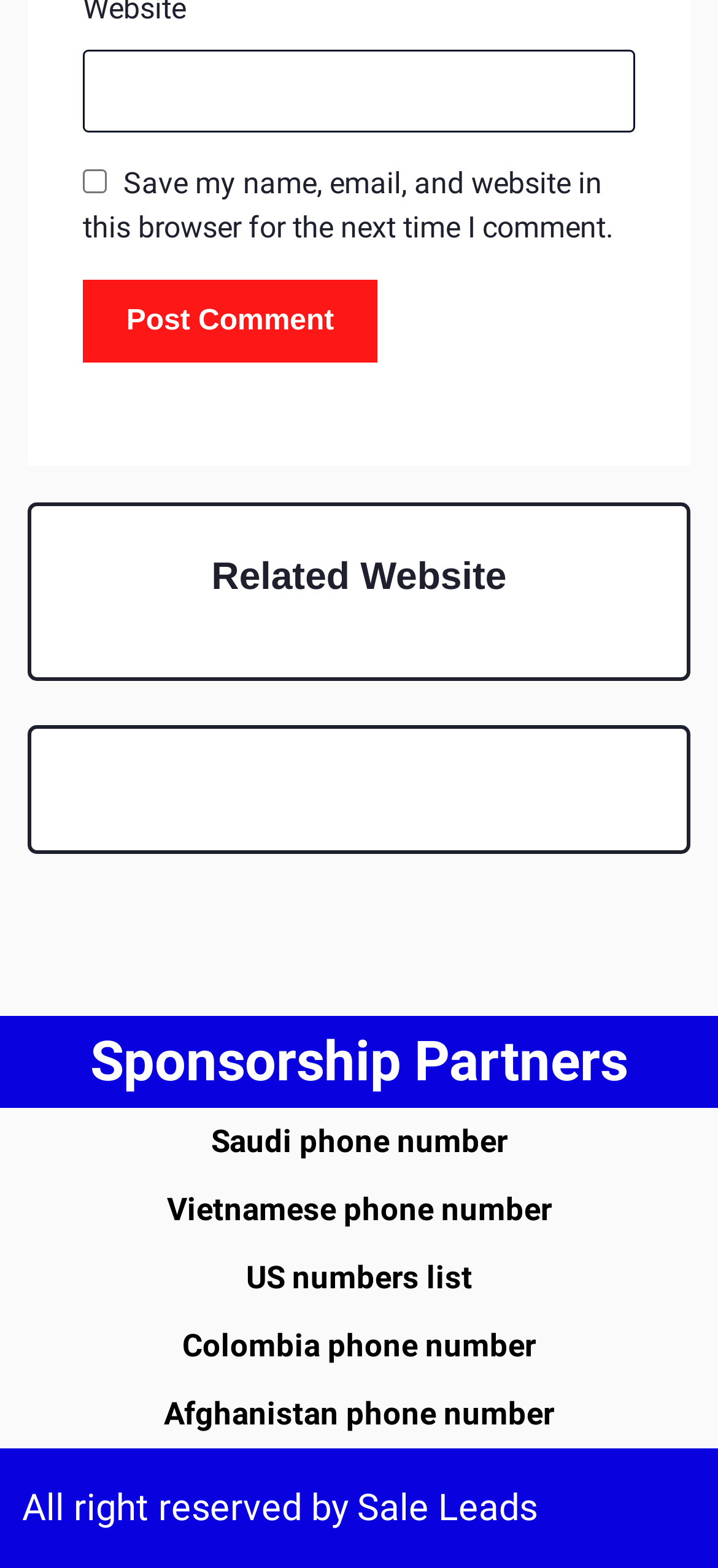Please determine the bounding box coordinates of the element's region to click for the following instruction: "Enter website".

[0.115, 0.032, 0.885, 0.085]